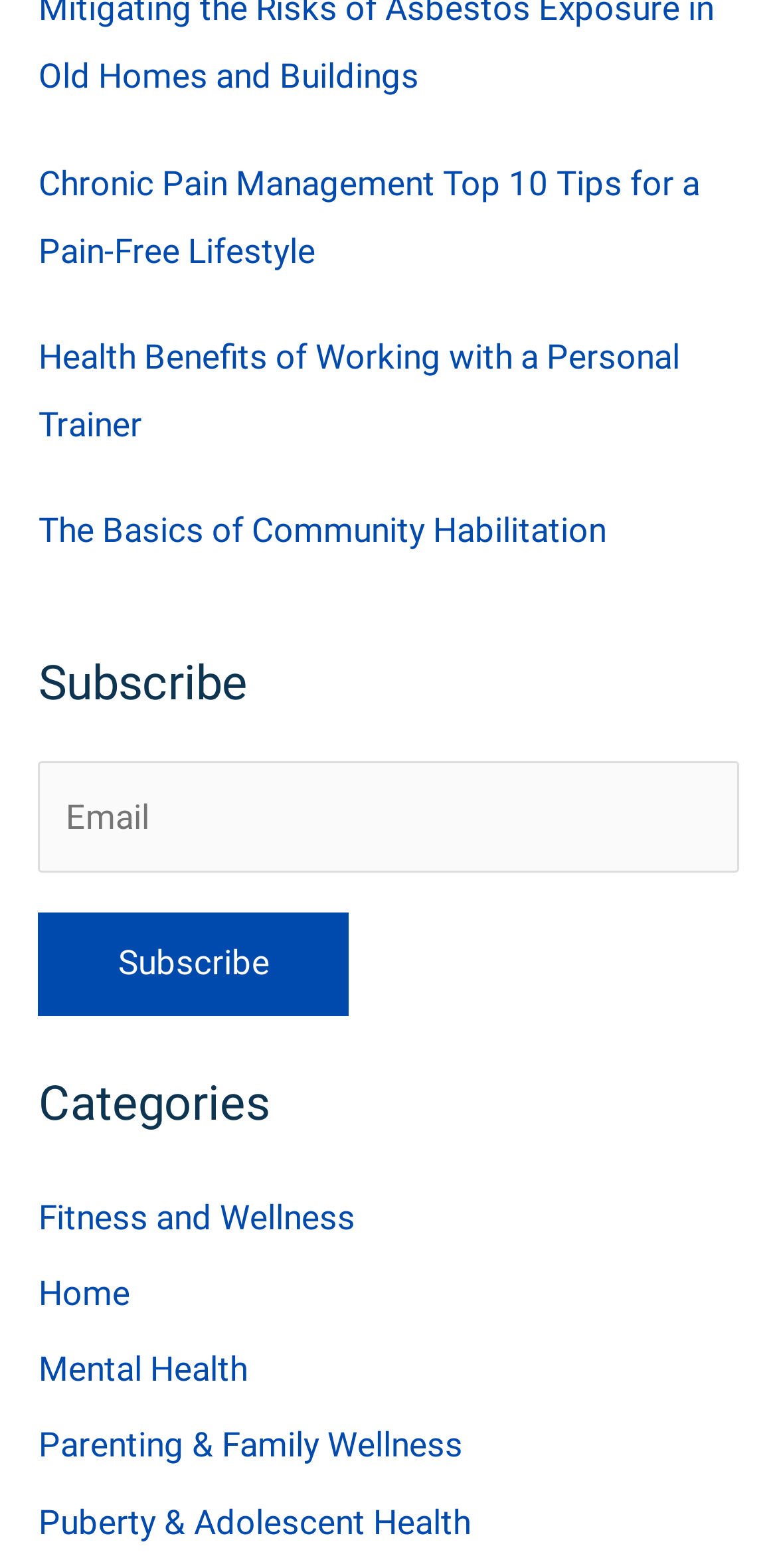Please identify the bounding box coordinates of the clickable element to fulfill the following instruction: "Subscribe to the newsletter". The coordinates should be four float numbers between 0 and 1, i.e., [left, top, right, bottom].

[0.049, 0.582, 0.449, 0.648]